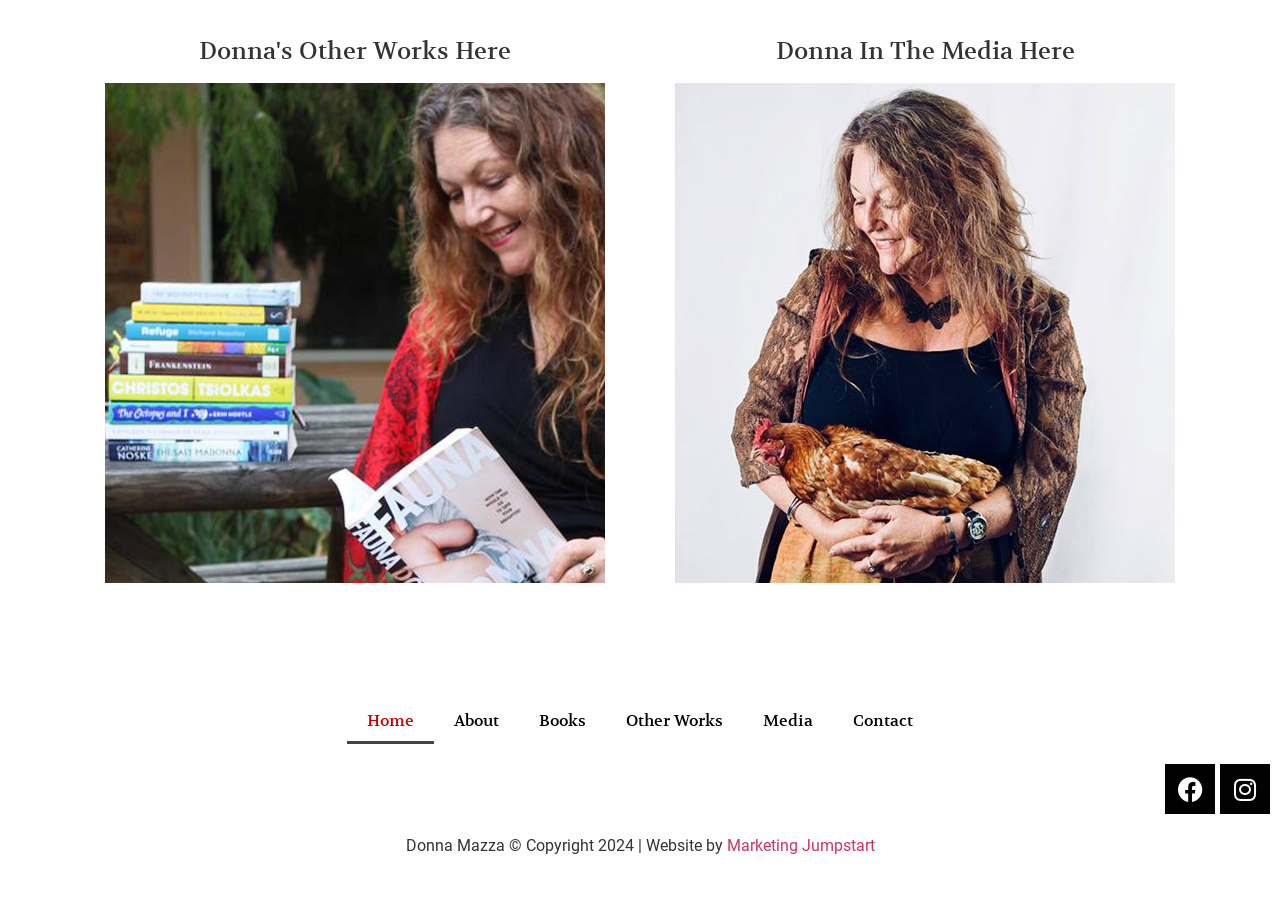Refer to the image and offer a detailed explanation in response to the question: How many social media links are there?

I found two social media links, one for Facebook and one for Instagram, located at the bottom of the page.